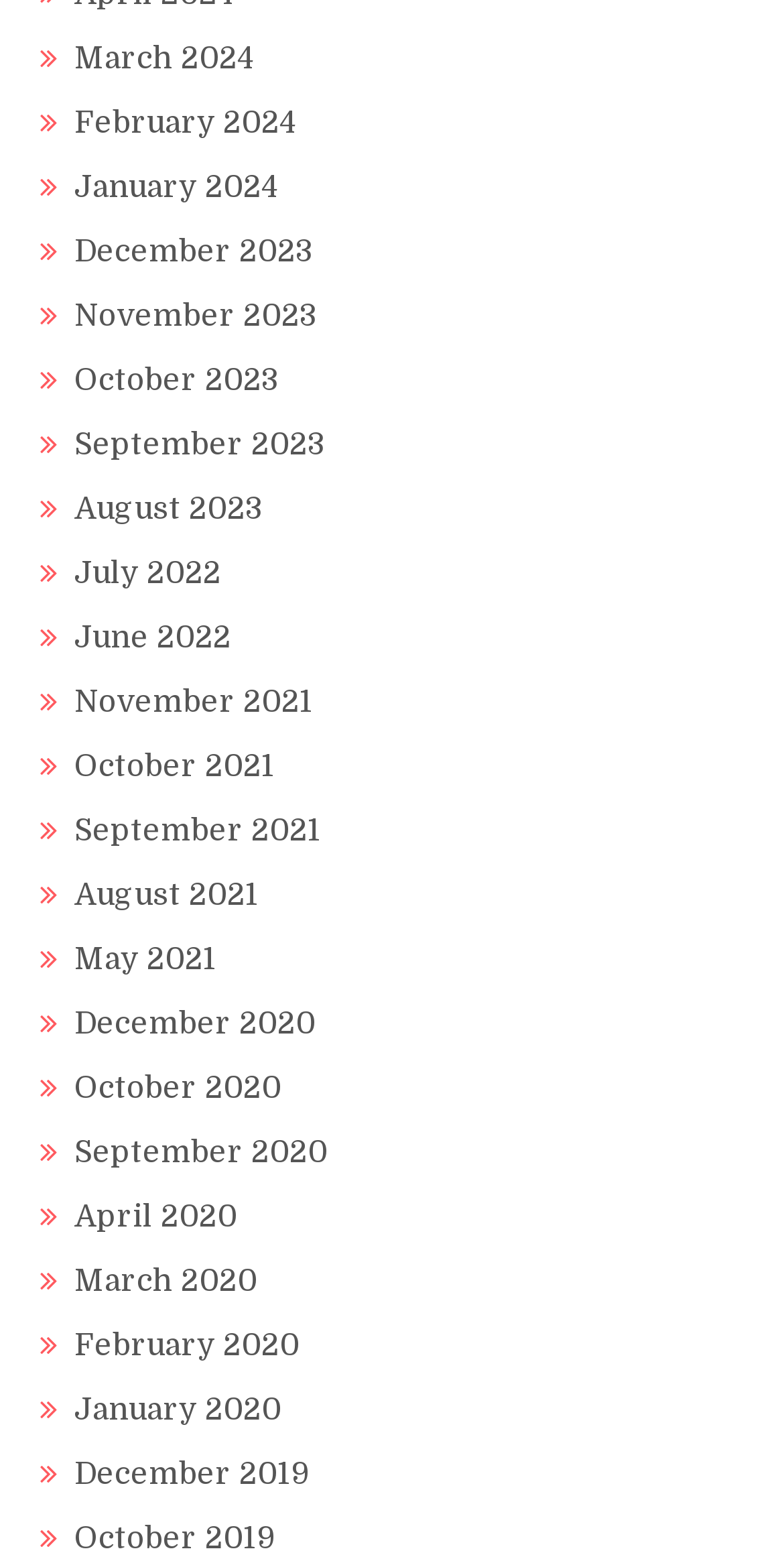Identify the bounding box coordinates of the element to click to follow this instruction: 'Access December 2023'. Ensure the coordinates are four float values between 0 and 1, provided as [left, top, right, bottom].

[0.095, 0.15, 0.4, 0.173]